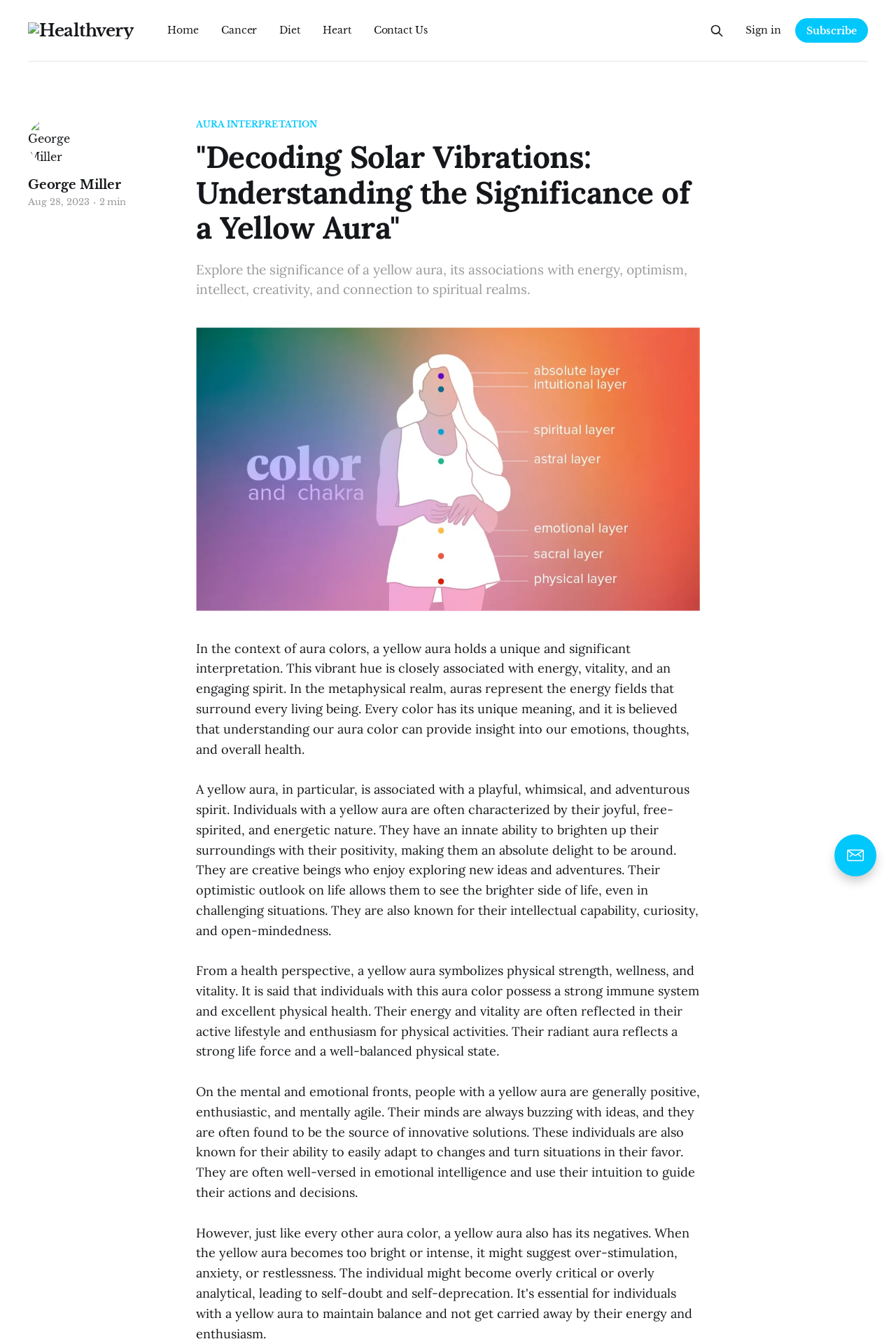Using the elements shown in the image, answer the question comprehensively: What does a yellow aura symbolize in terms of physical health?

According to the webpage, a yellow aura symbolizes physical strength, wellness, and vitality. This is mentioned in the section that discusses the health perspective of a yellow aura, which states that individuals with this aura color possess a strong immune system and excellent physical health.